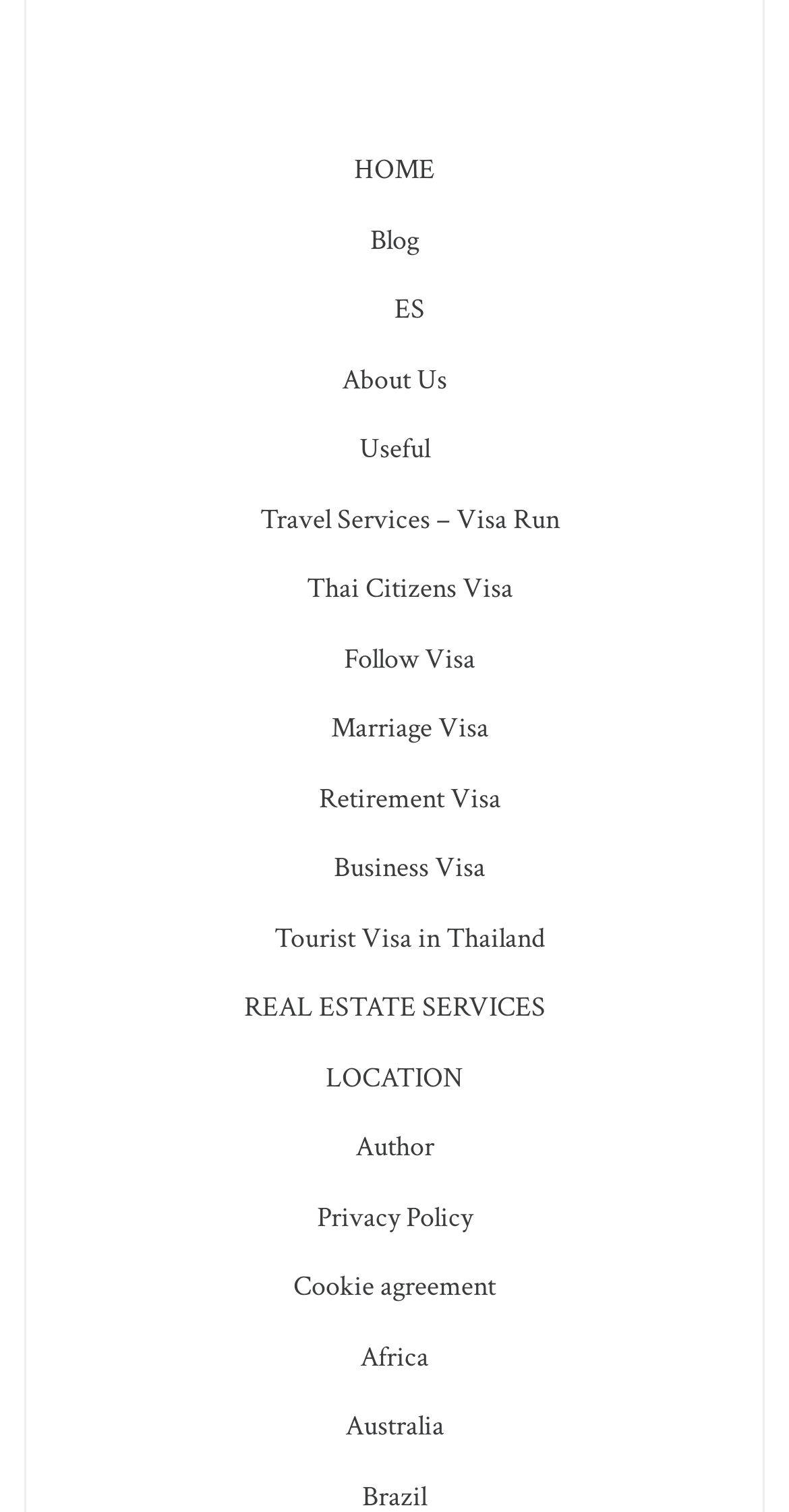Determine the bounding box coordinates for the HTML element mentioned in the following description: "Thai Citizens Visa". The coordinates should be a list of four floats ranging from 0 to 1, represented as [left, top, right, bottom].

[0.388, 0.378, 0.65, 0.402]